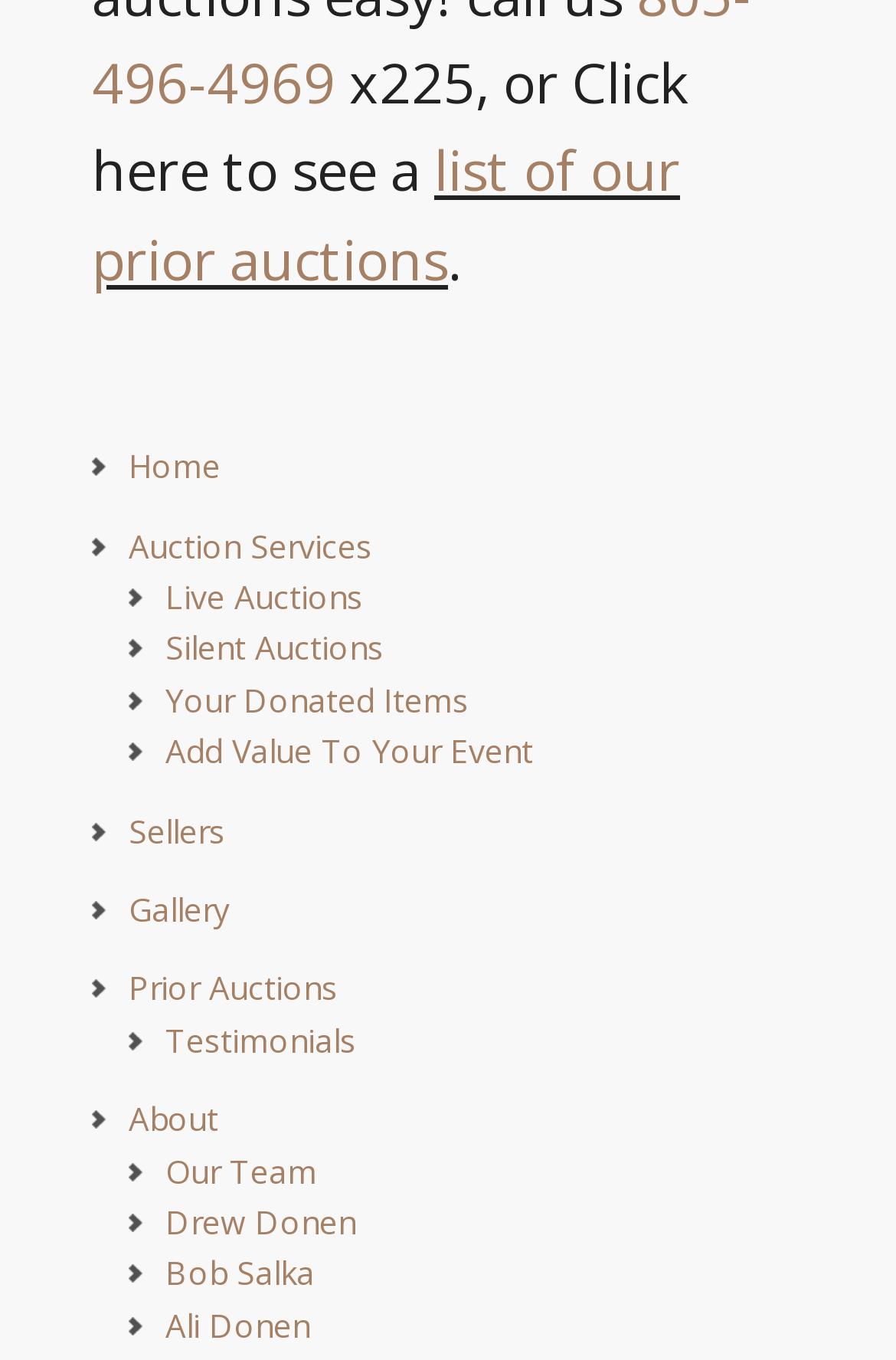Please provide a brief answer to the question using only one word or phrase: 
Who are the team members mentioned on the website?

Drew Donen, Bob Salka, Ali Donen